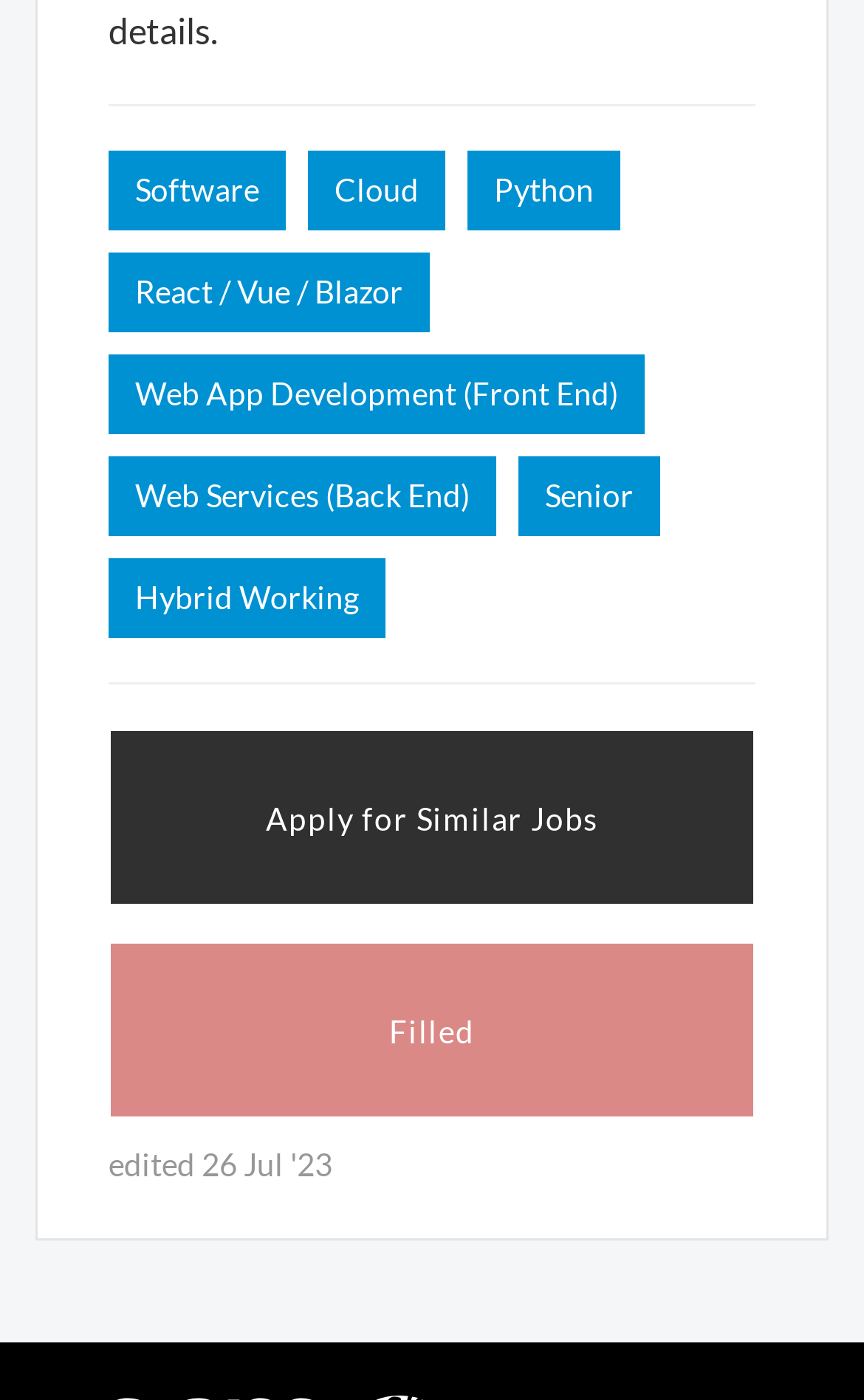Identify the bounding box for the given UI element using the description provided. Coordinates should be in the format (top-left x, top-left y, bottom-right x, bottom-right y) and must be between 0 and 1. Here is the description: Apply for Similar Jobs

[0.126, 0.521, 0.874, 0.648]